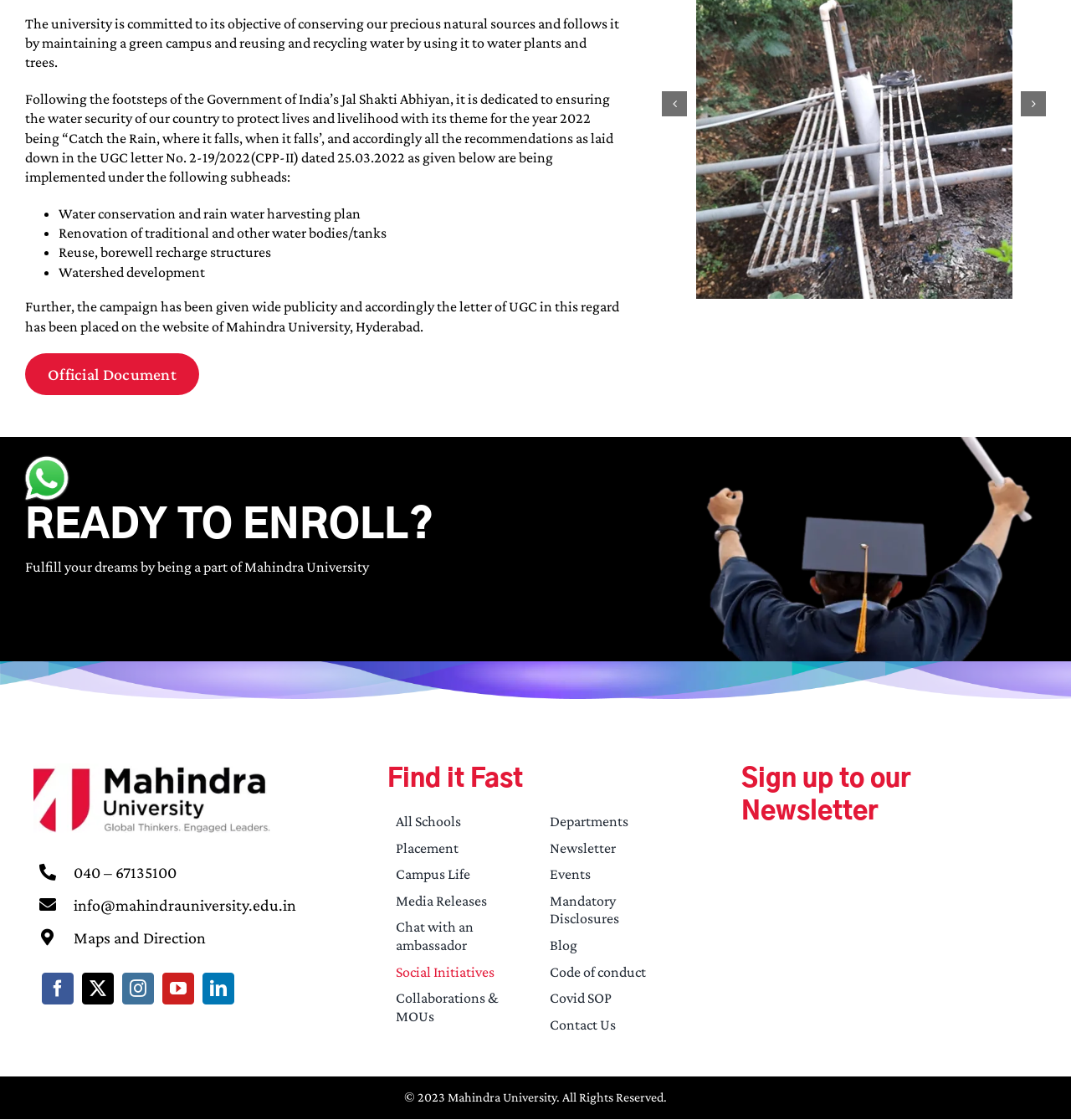Determine the bounding box coordinates of the UI element described by: "Showcase".

None